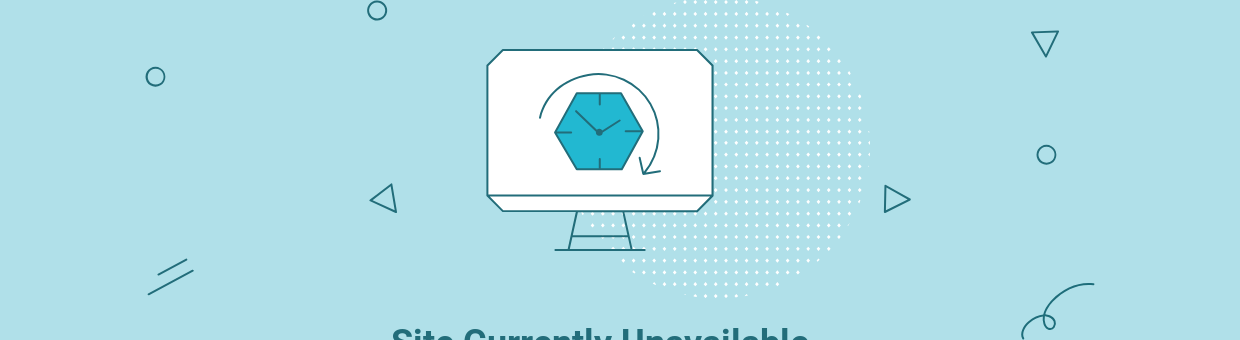What shape is featured on the computer monitor?
Answer the question with detailed information derived from the image.

The computer monitor at the center of the image features a geometric clock design, which is a stylized representation of time. The clock design is accompanied by an arrow suggesting motion, implying a sense of dynamism.